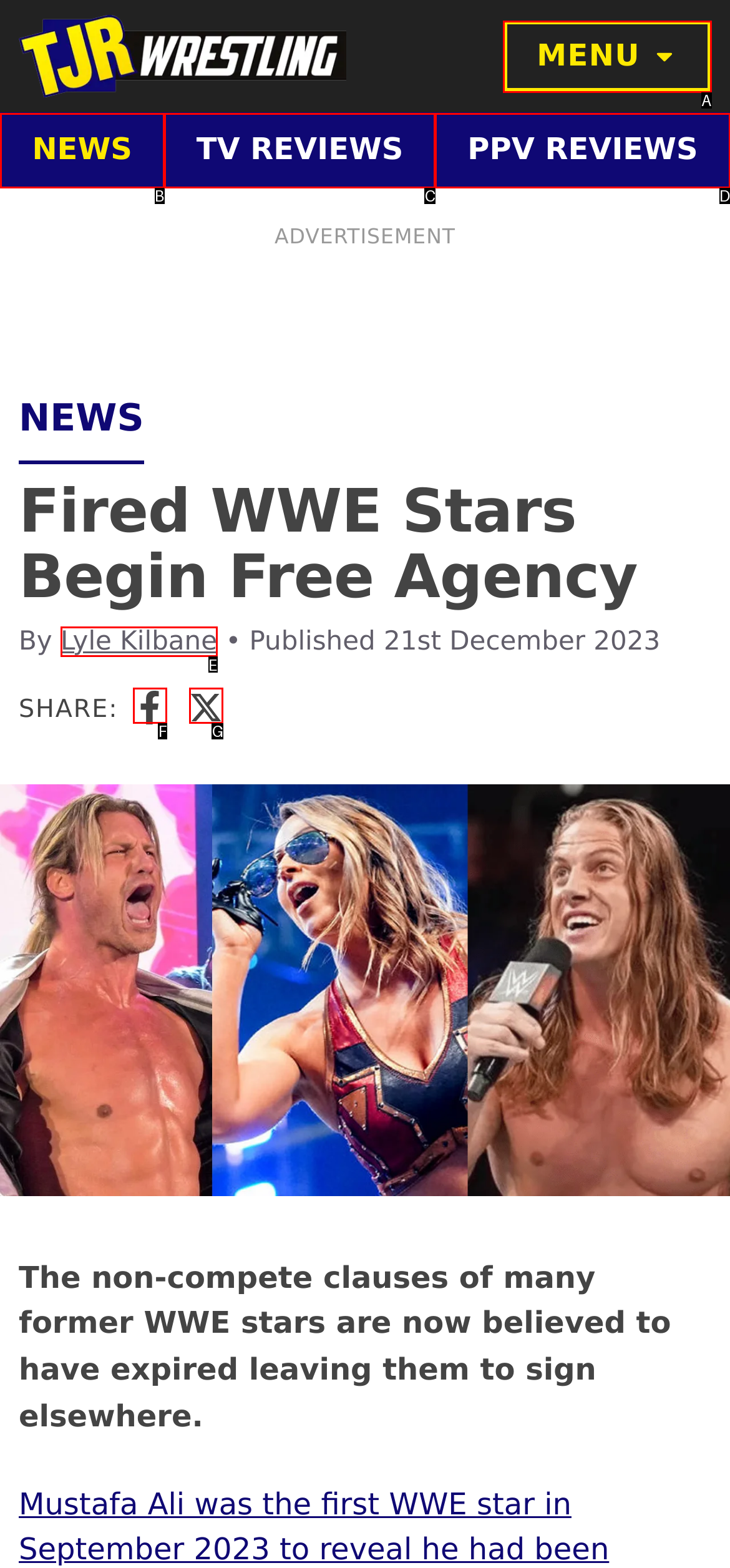Identify the letter of the option that best matches the following description: Menu. Respond with the letter directly.

A